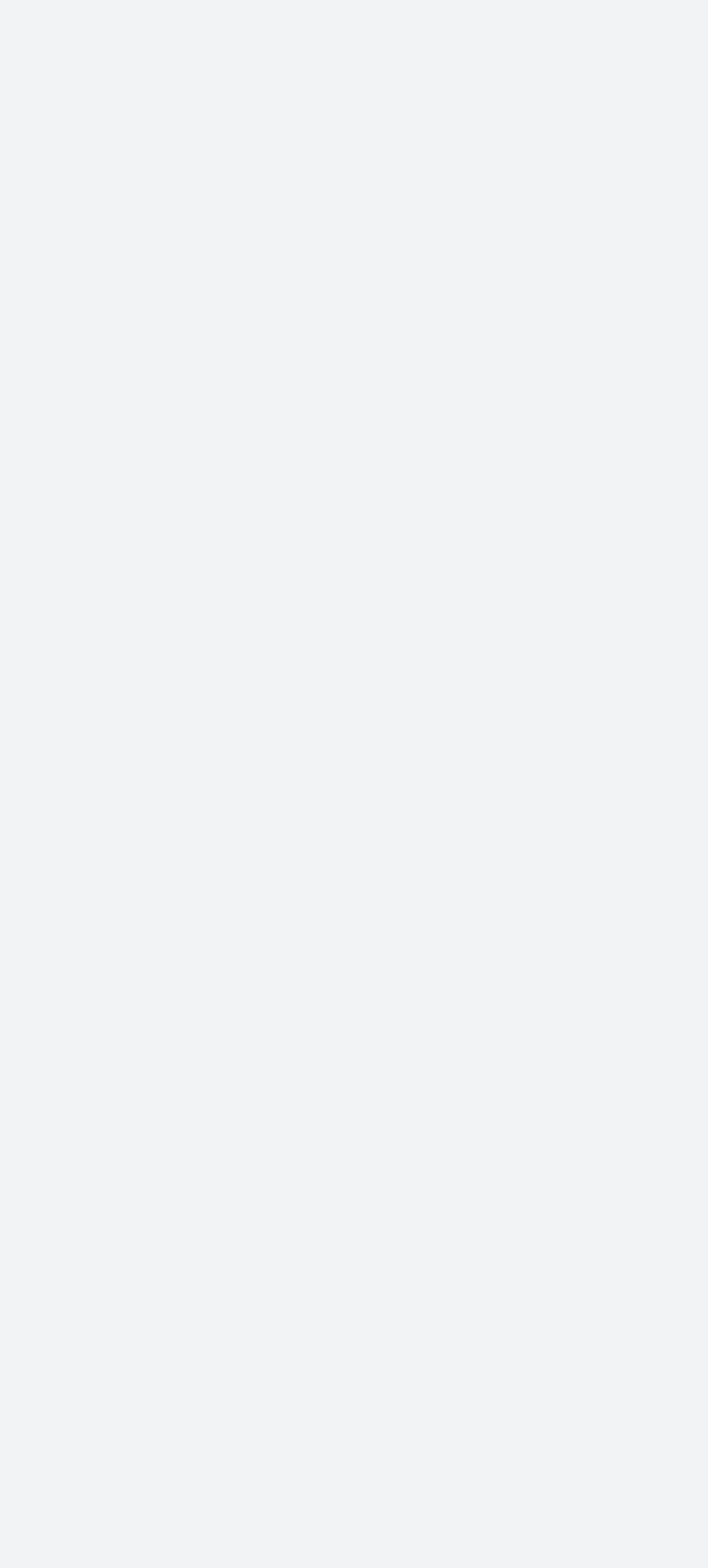Please respond to the question with a concise word or phrase:
How many products are listed on this webpage?

4